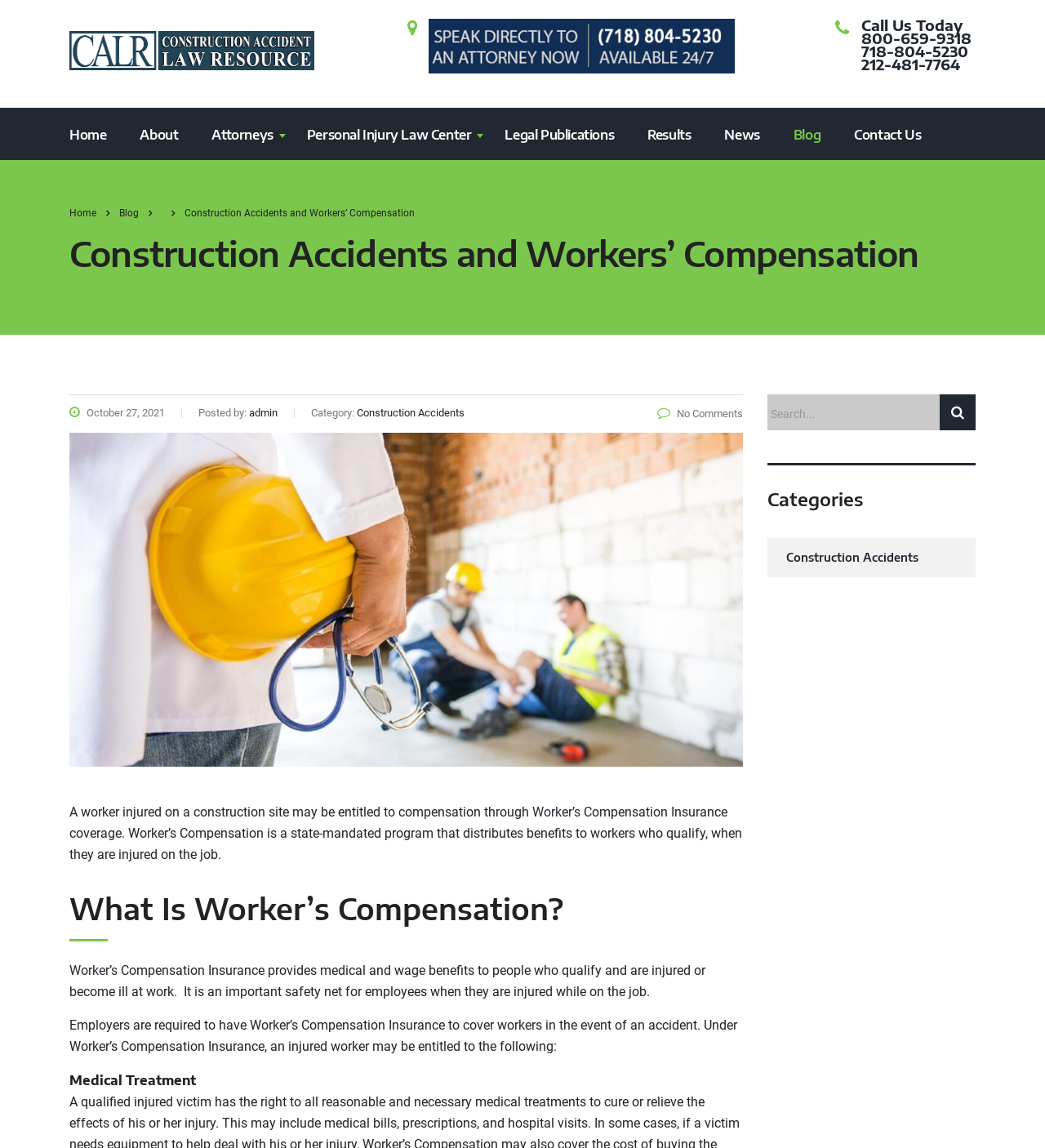Answer the question using only a single word or phrase: 
What is the category of the article on the webpage?

Construction Accidents